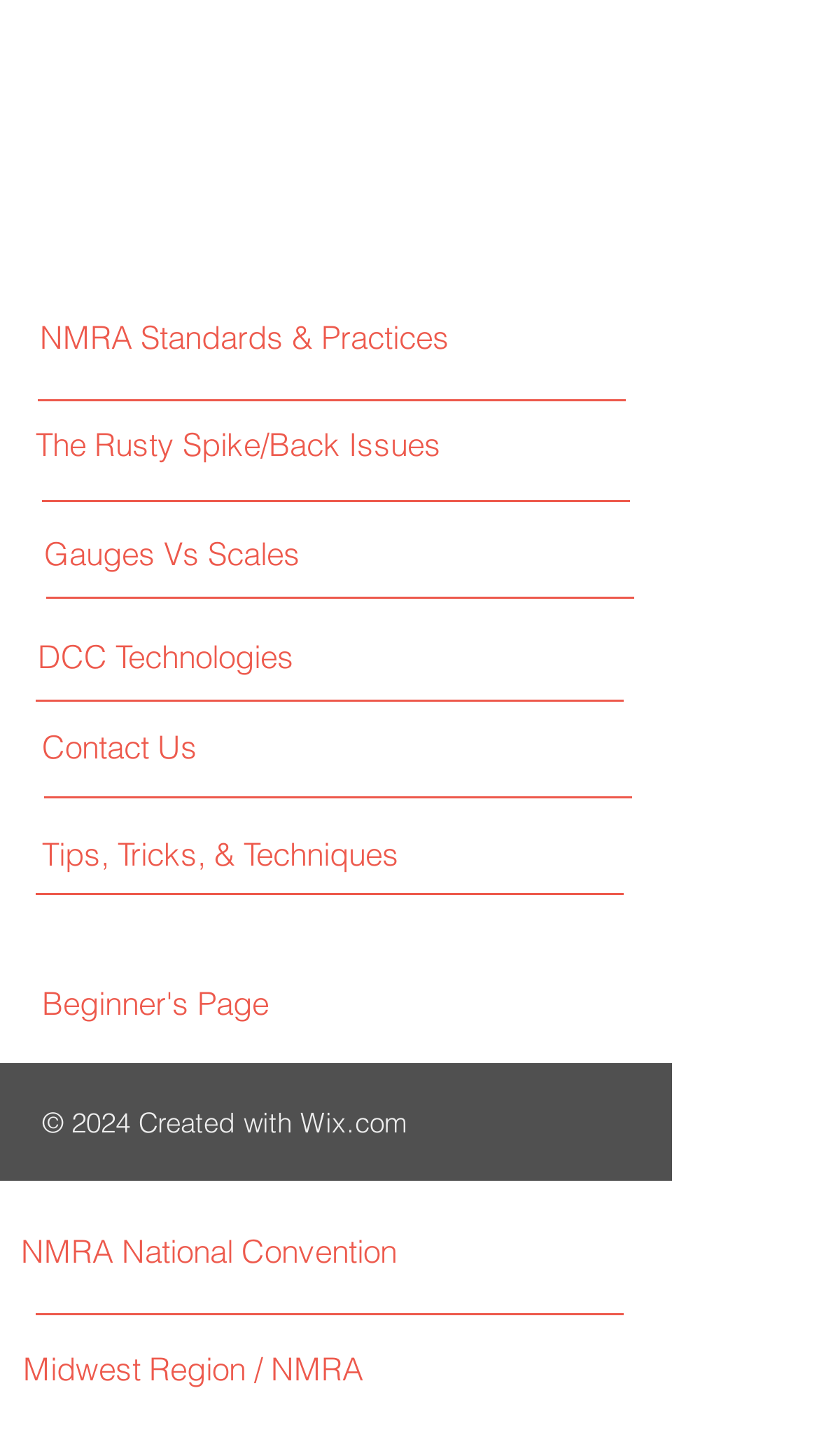Answer this question in one word or a short phrase: How many links are there on the webpage?

9